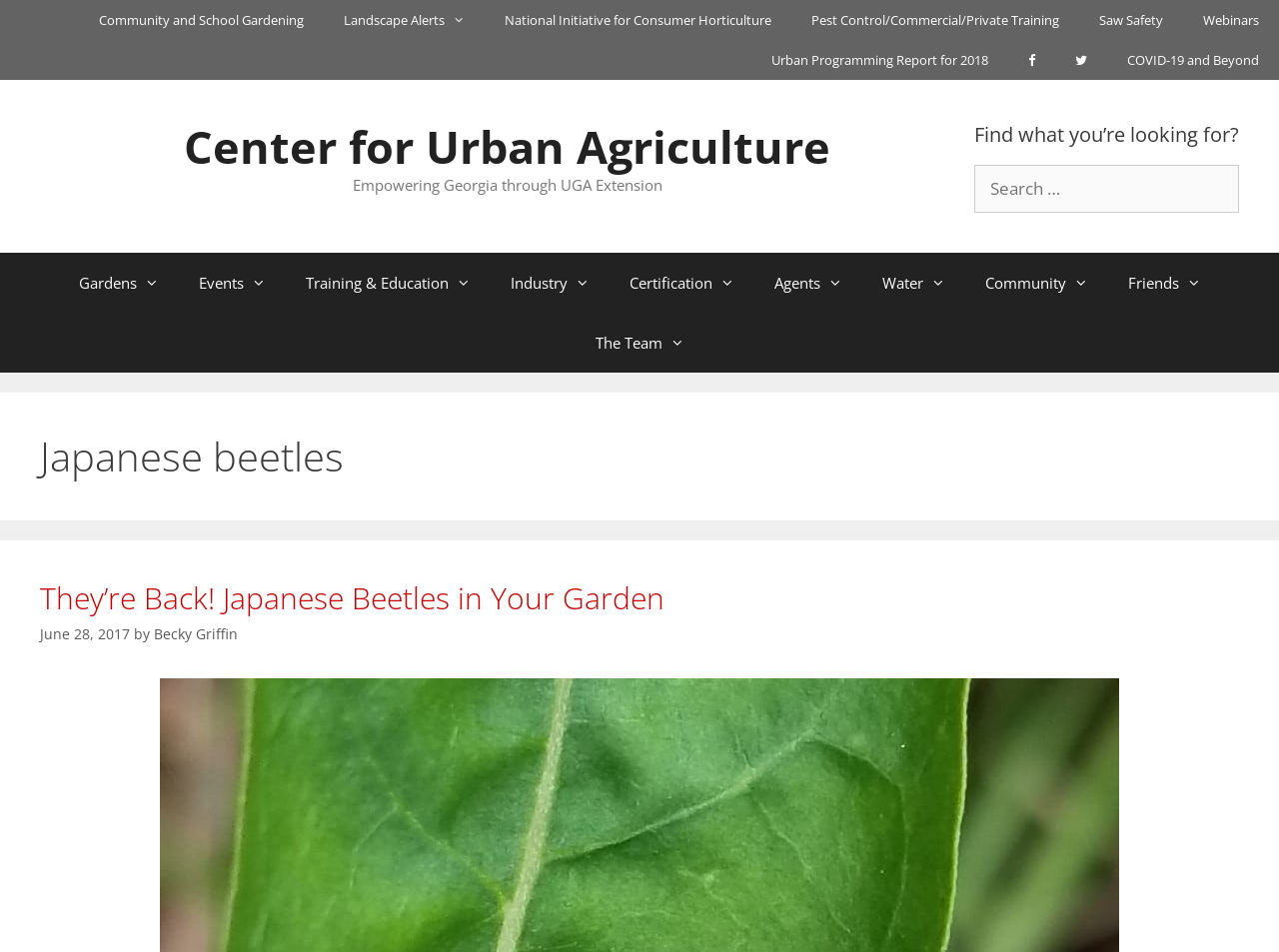Please identify the bounding box coordinates for the region that you need to click to follow this instruction: "Search for something".

[0.761, 0.173, 0.969, 0.223]